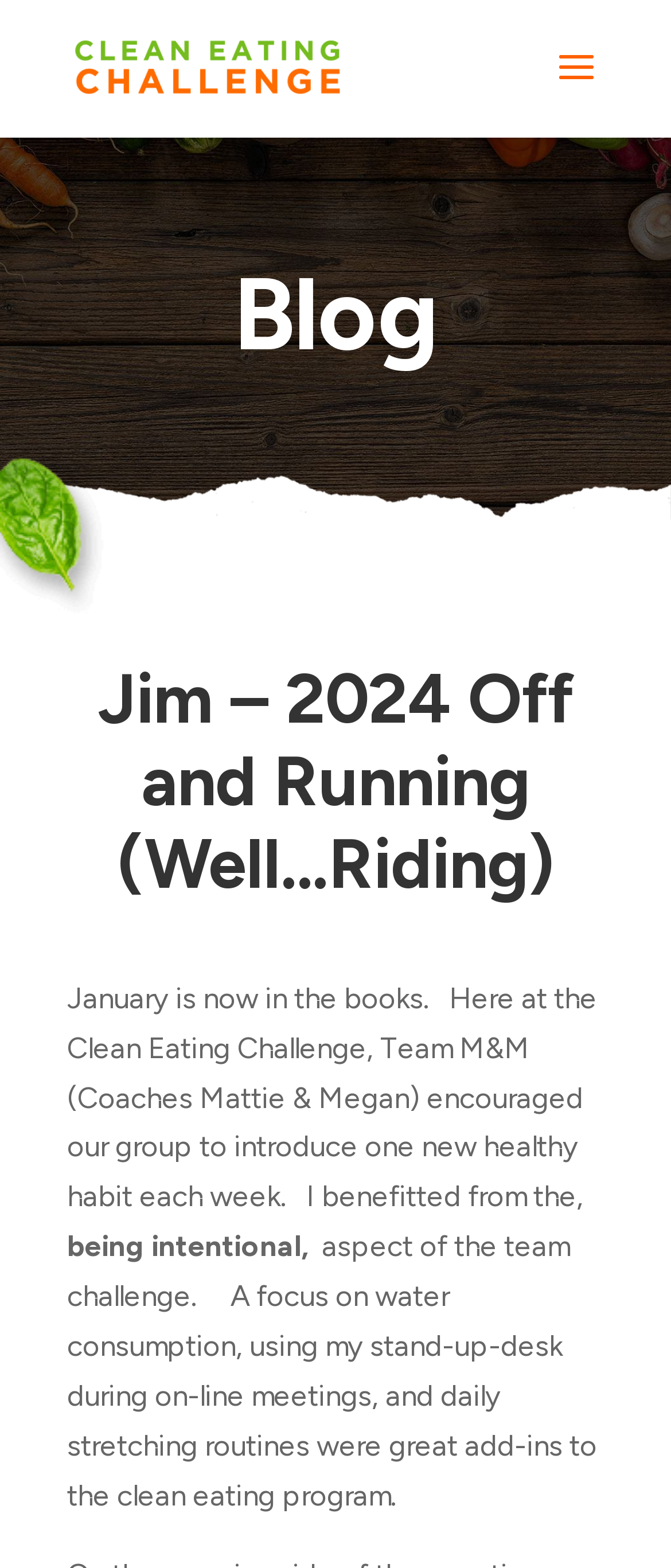Consider the image and give a detailed and elaborate answer to the question: 
What is the author's habit related to online meetings?

The question asks for the author's habit related to online meetings. By reading the StaticText element with the text 'using my stand-up-desk during on-line meetings,', we can determine that the author's habit is to use a stand-up-desk during online meetings.